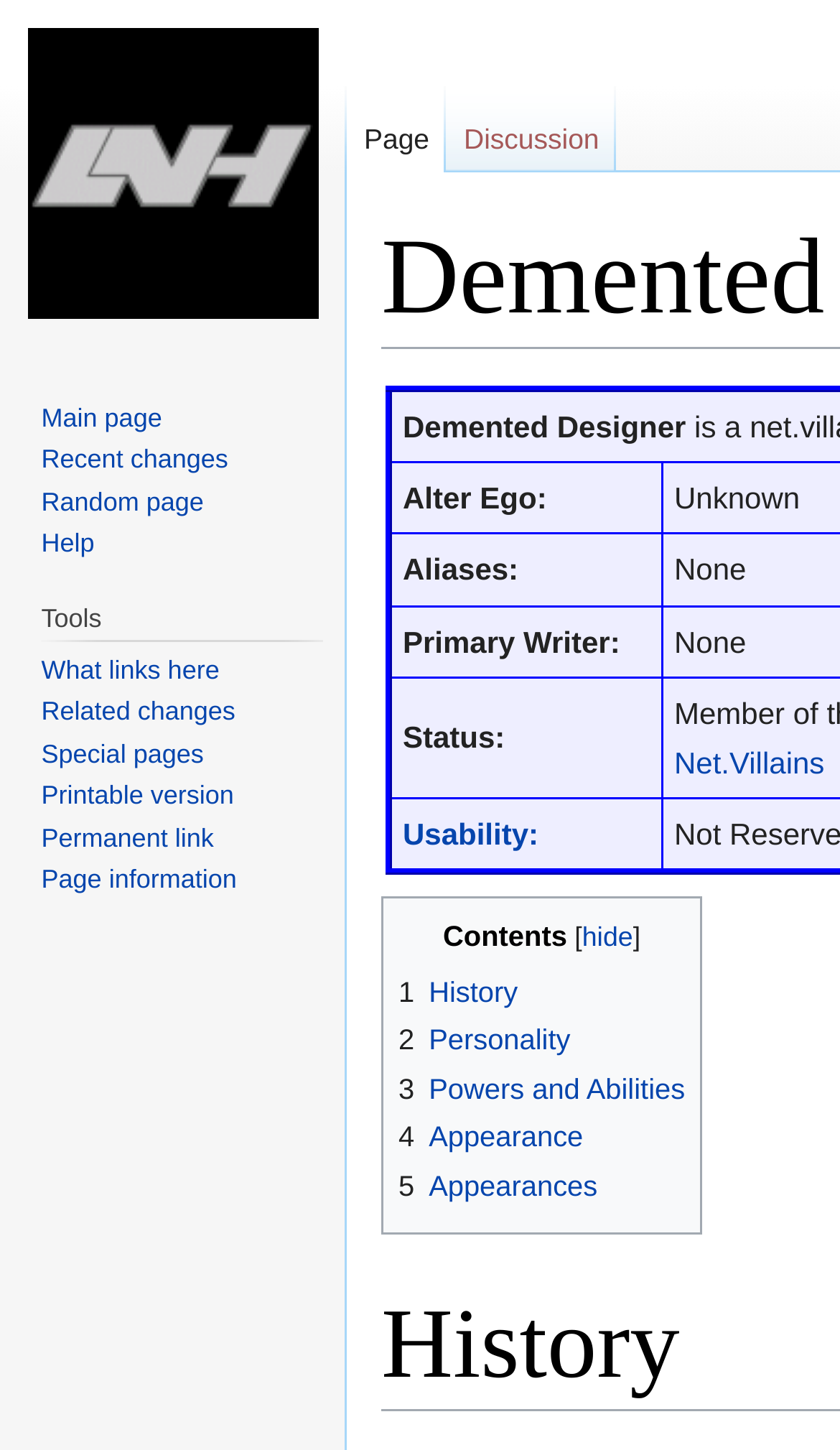Please predict the bounding box coordinates (top-left x, top-left y, bottom-right x, bottom-right y) for the UI element in the screenshot that fits the description: What links here

[0.049, 0.451, 0.261, 0.472]